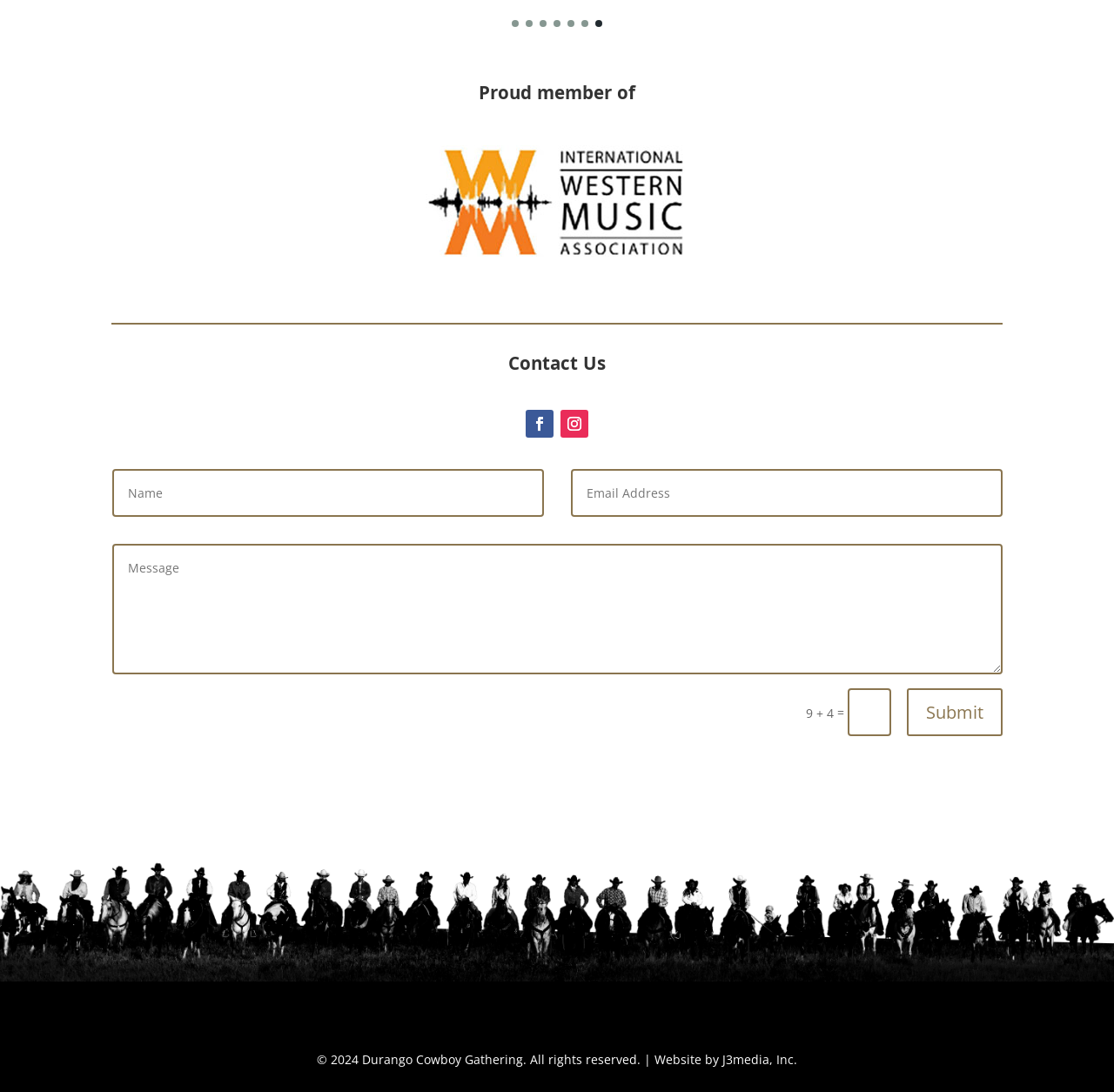Determine the bounding box coordinates of the section I need to click to execute the following instruction: "Like the post". Provide the coordinates as four float numbers between 0 and 1, i.e., [left, top, right, bottom].

None